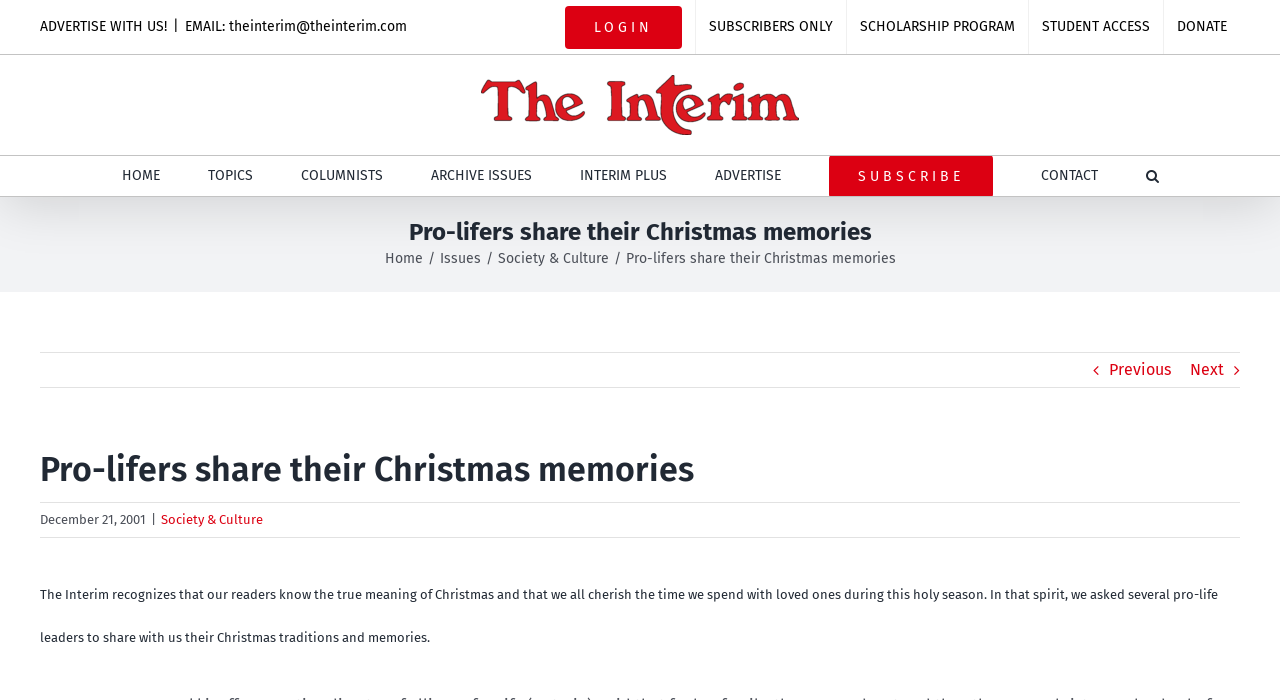Please extract and provide the main headline of the webpage.

Pro-lifers share their Christmas memories